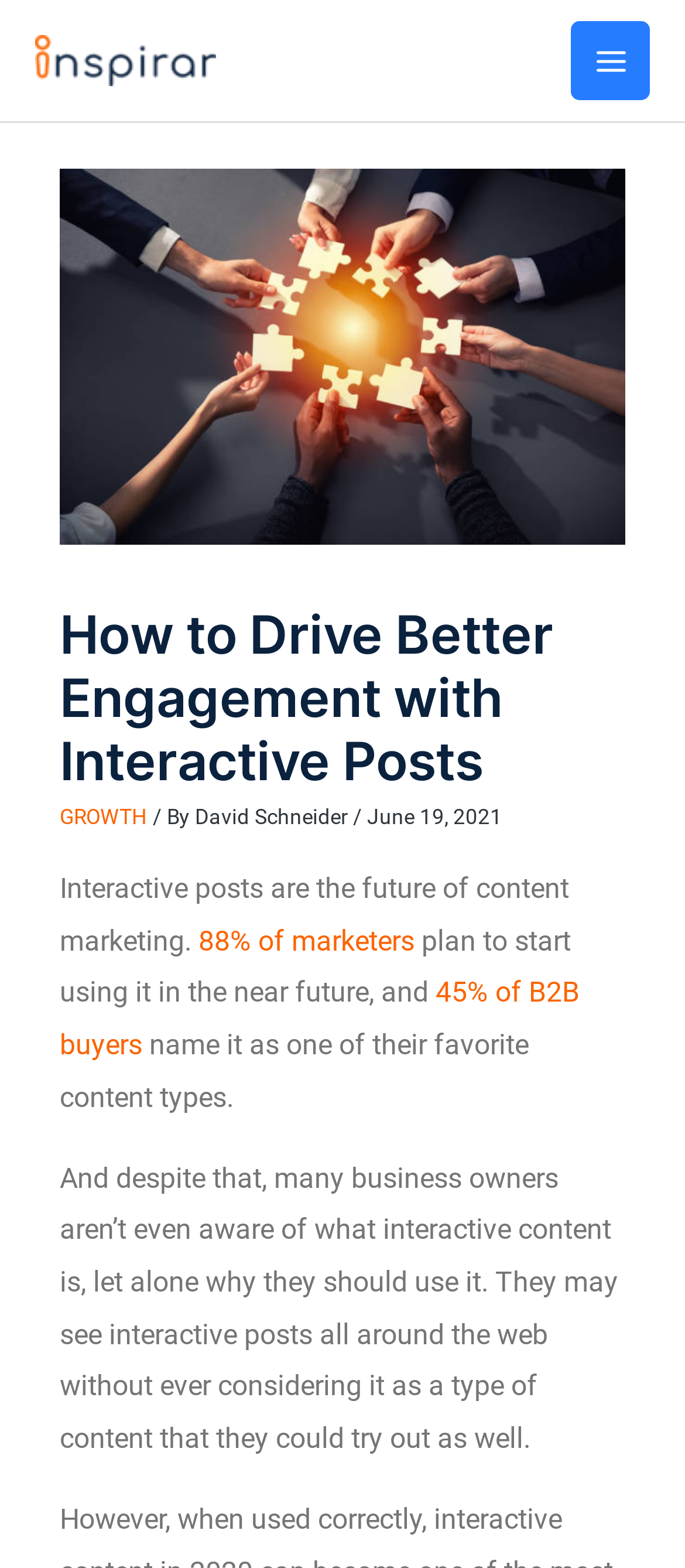What percentage of marketers plan to start using interactive posts?
Answer briefly with a single word or phrase based on the image.

88%